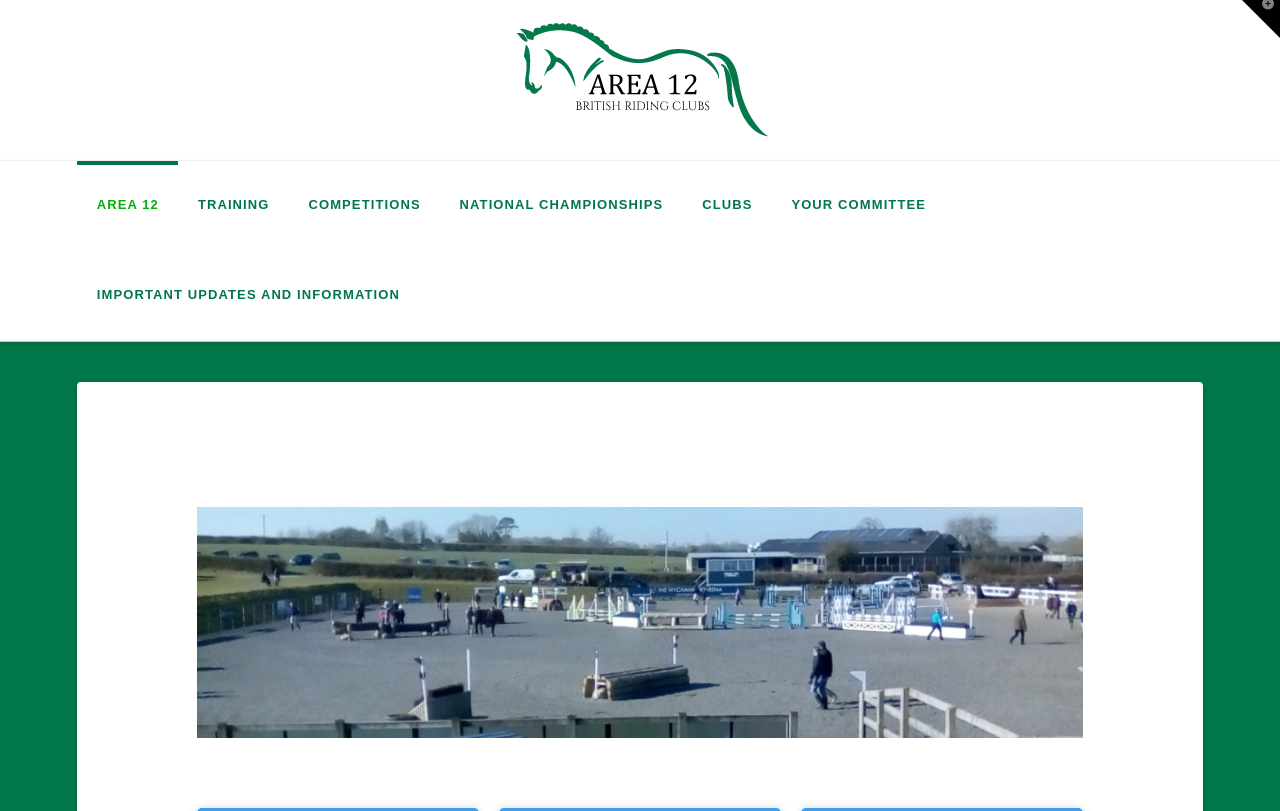Offer a detailed account of what is visible on the webpage.

The webpage is dedicated to British Riding Clubs Area 12. At the top, there is a prominent link and image combination with the title "British Riding Clubs Area 12", taking up a significant portion of the top section. 

Below this, there are six horizontal links, evenly spaced and aligned, which are "AREA 12", "TRAINING", "COMPETITIONS", "NATIONAL CHAMPIONSHIPS", "CLUBS", and "YOUR COMMITTEE". These links occupy the middle section of the page.

Underneath these links, there is another link titled "IMPORTANT UPDATES AND INFORMATION", which is accompanied by an image related to "BRC_Area12_Combined Training" on its right side. This image takes up a significant portion of the lower section of the page.

At the top right corner, there is a button with no label, which controls a widget bar.